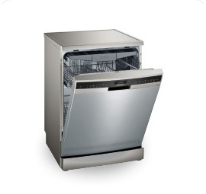Describe the image thoroughly, including all noticeable details.

This image features a modern stainless steel dishwasher with the door opened, revealing its interior racks designed for loading dishes. The sleek and contemporary design of the appliance reflects a blend of functionality and style, making it a great addition to any kitchen. In the context of appliance repair services, this dishwasher represents one of the key products for which repair services are offered, emphasizing the importance of maintaining kitchen appliances for optimal performance. Customers can rely on professional help for any repairs needed, ensuring their dishwashing needs are met efficiently.